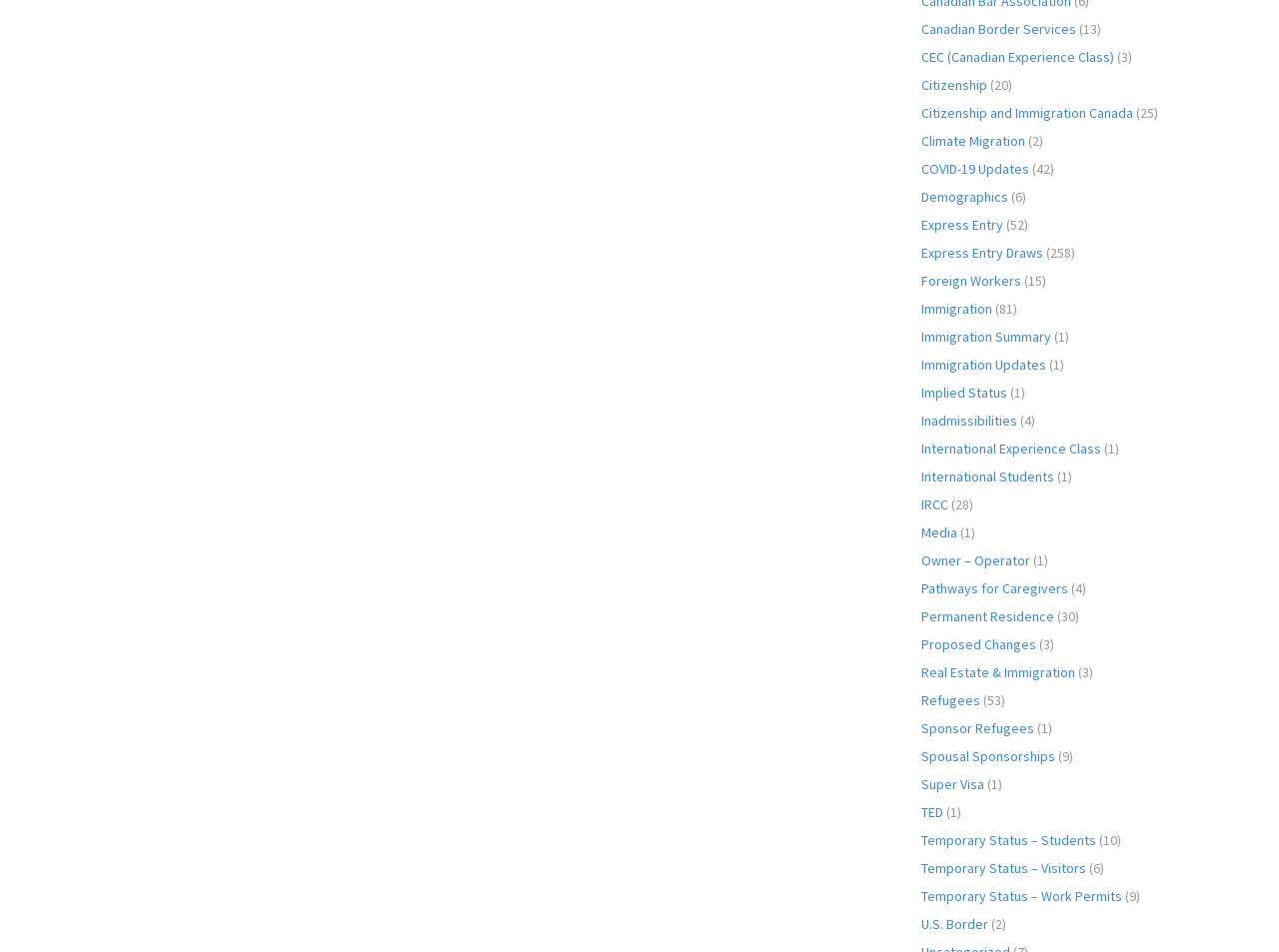Indicate the bounding box coordinates of the element that must be clicked to execute the instruction: "View Citizenship and Immigration Canada". The coordinates should be given as four float numbers between 0 and 1, i.e., [left, top, right, bottom].

[0.72, 0.11, 0.886, 0.128]